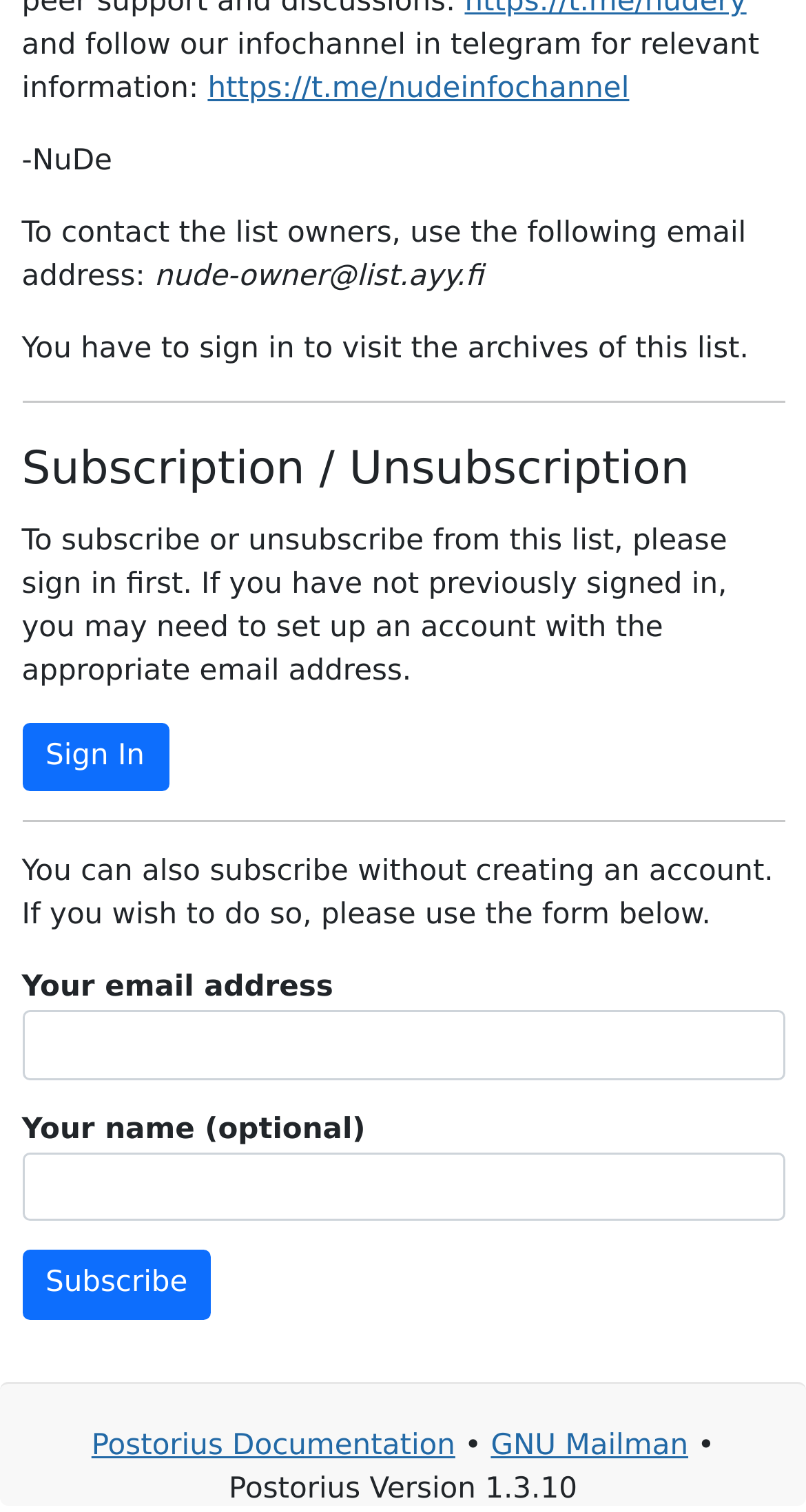Identify the bounding box for the described UI element: "https://t.me/nudeinfochannel".

[0.258, 0.048, 0.781, 0.07]